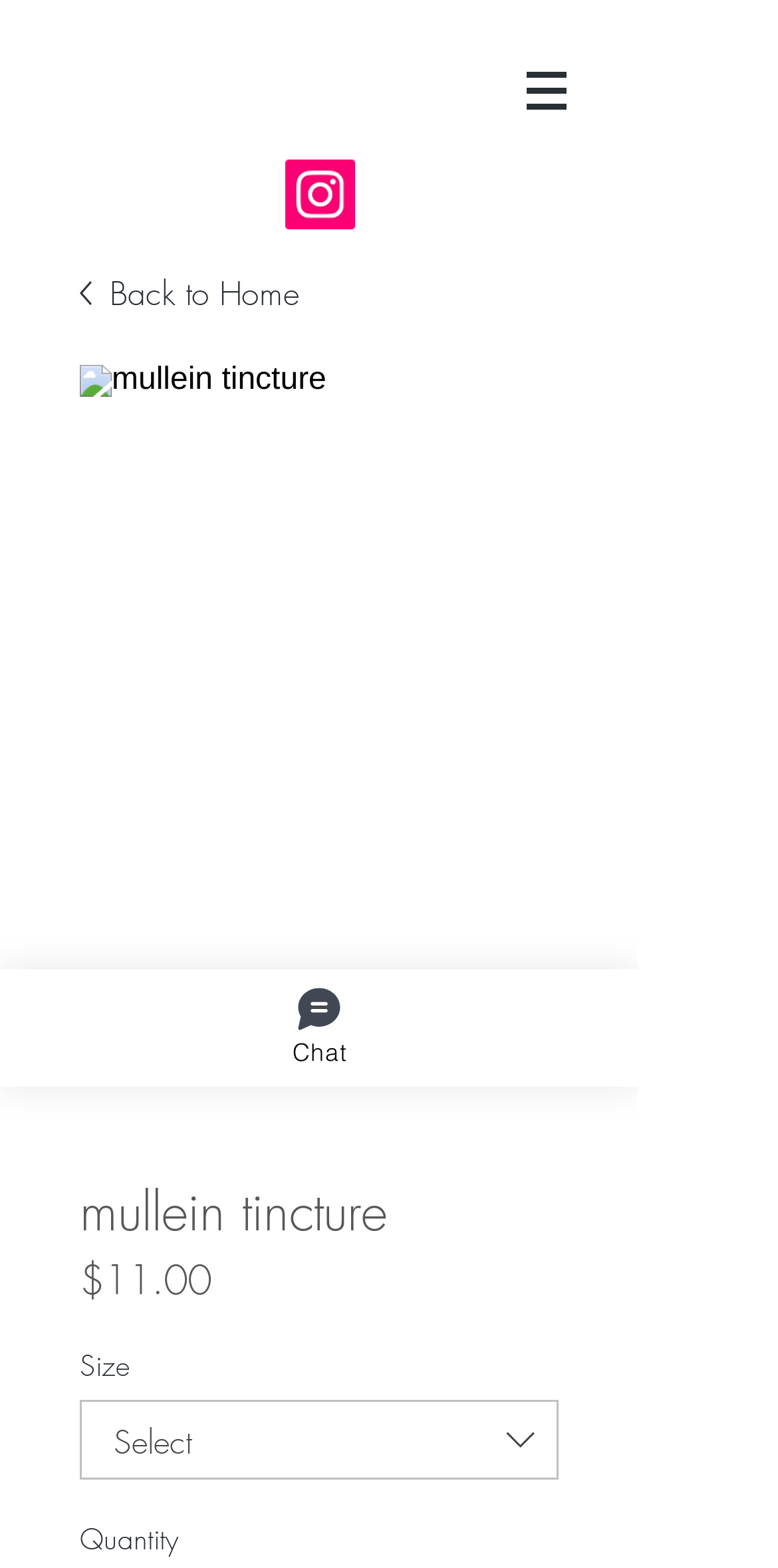What is the purpose of the button with the Instagram image?
Respond with a short answer, either a single word or a phrase, based on the image.

Link to Instagram